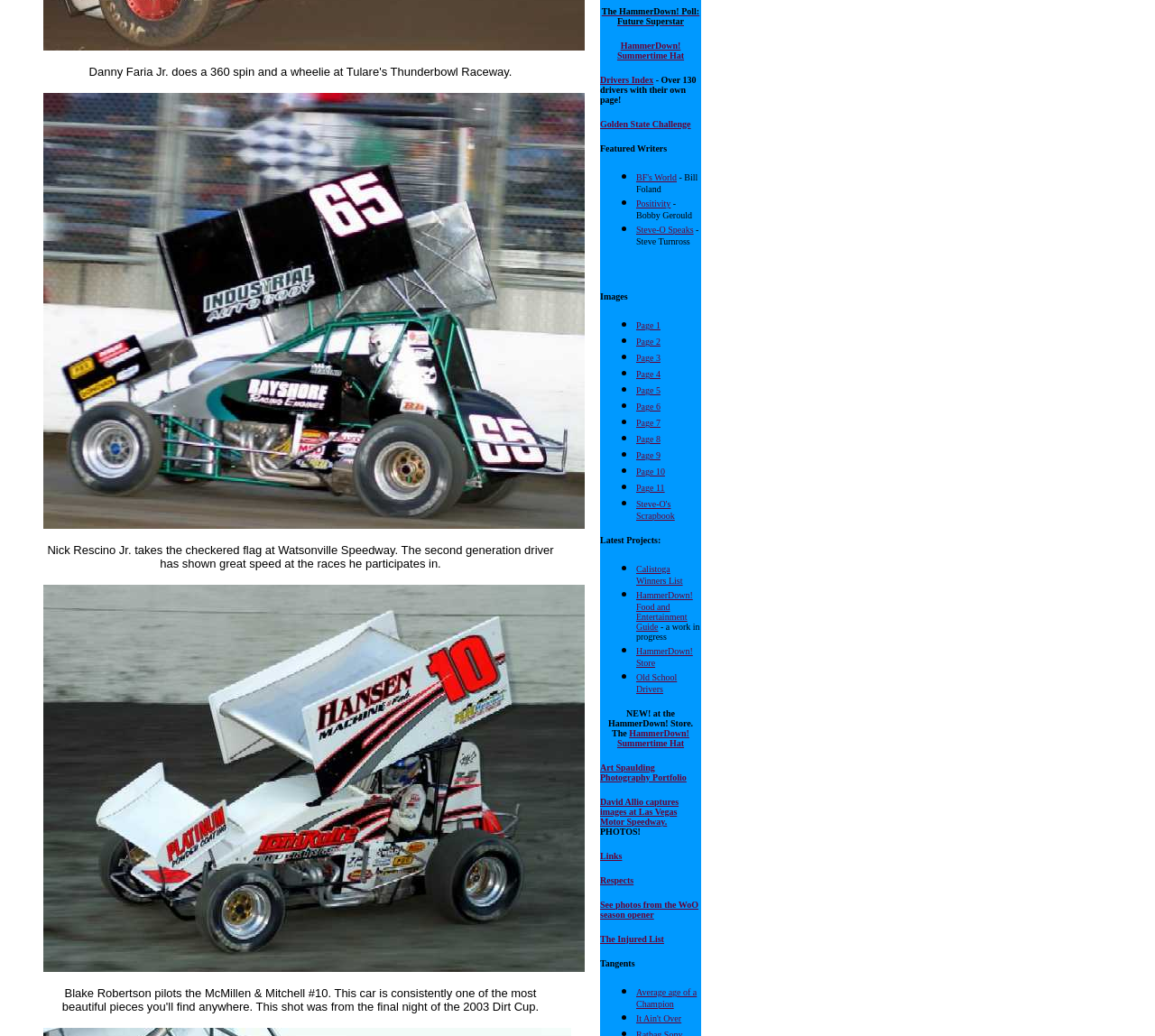Please identify the coordinates of the bounding box for the clickable region that will accomplish this instruction: "Click on The HammerDown! Poll: Future Superstar link".

[0.521, 0.002, 0.606, 0.026]